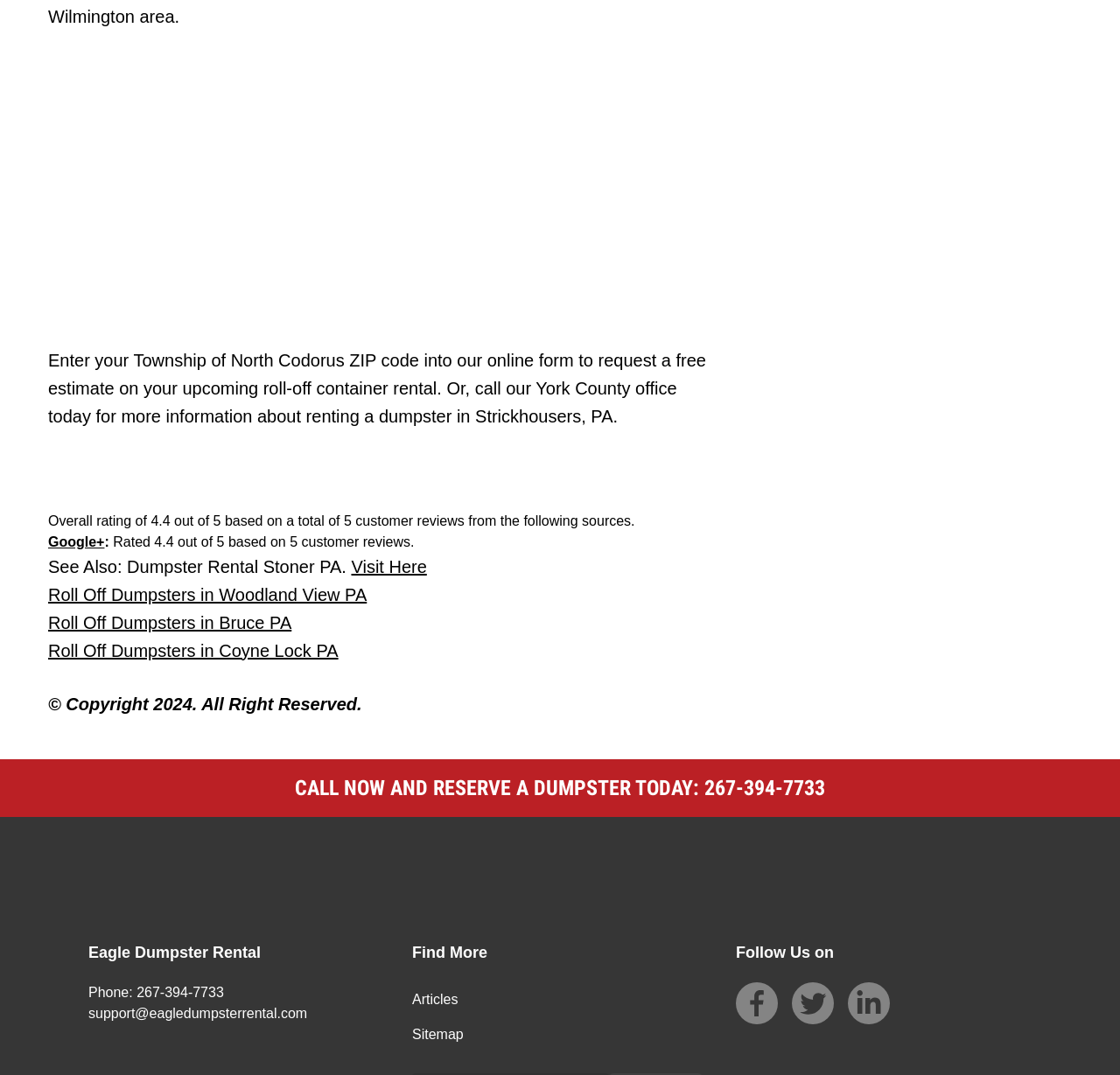Look at the image and answer the question in detail:
What is the rating of the company based on customer reviews?

The rating of the company can be found in the section that mentions the overall rating, where it says 'Overall rating of 4.4 out of 5 based on a total of 5 customer reviews from the following sources'.